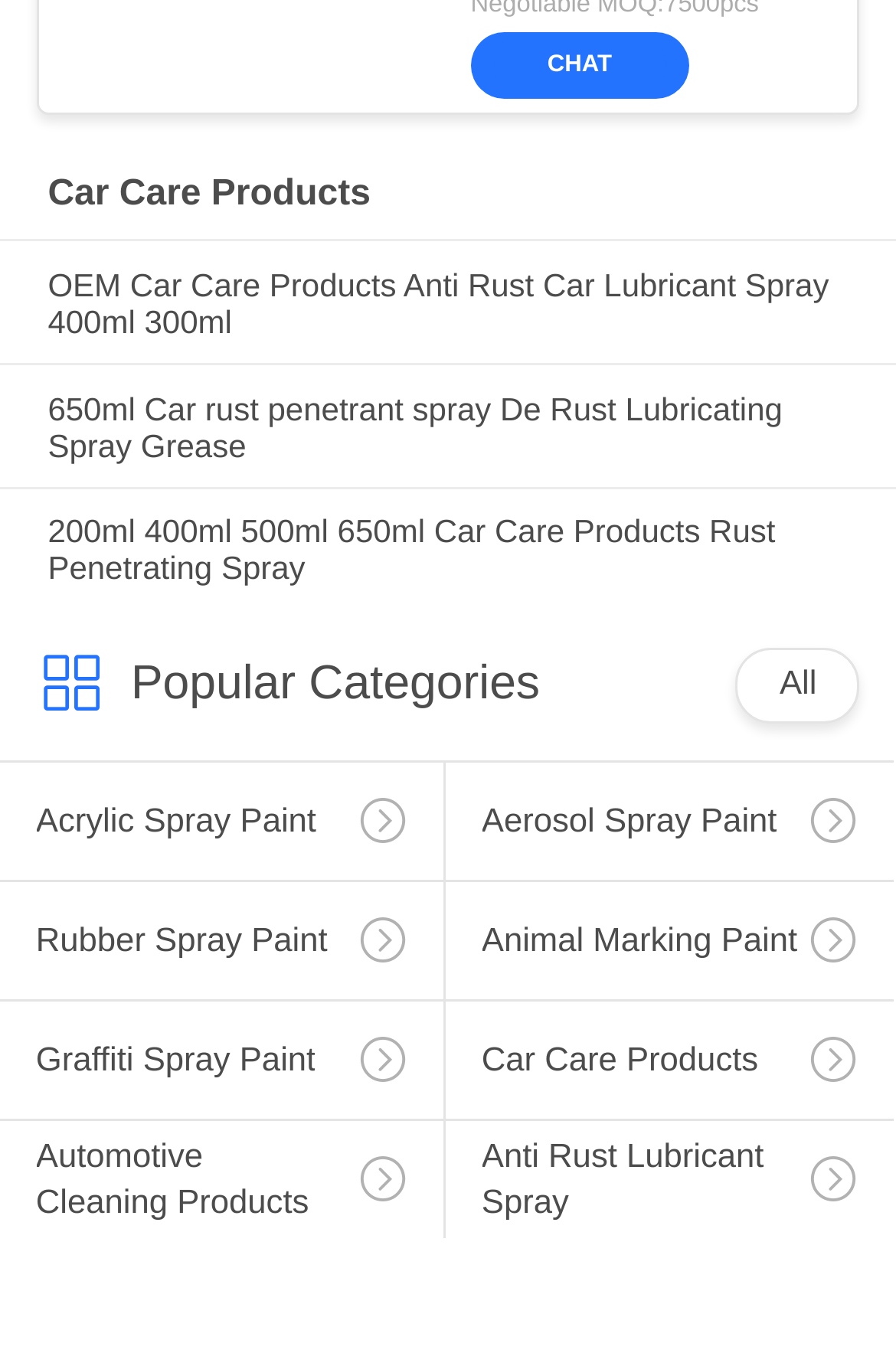Answer the question using only one word or a concise phrase: How many product links are on the webpage?

5